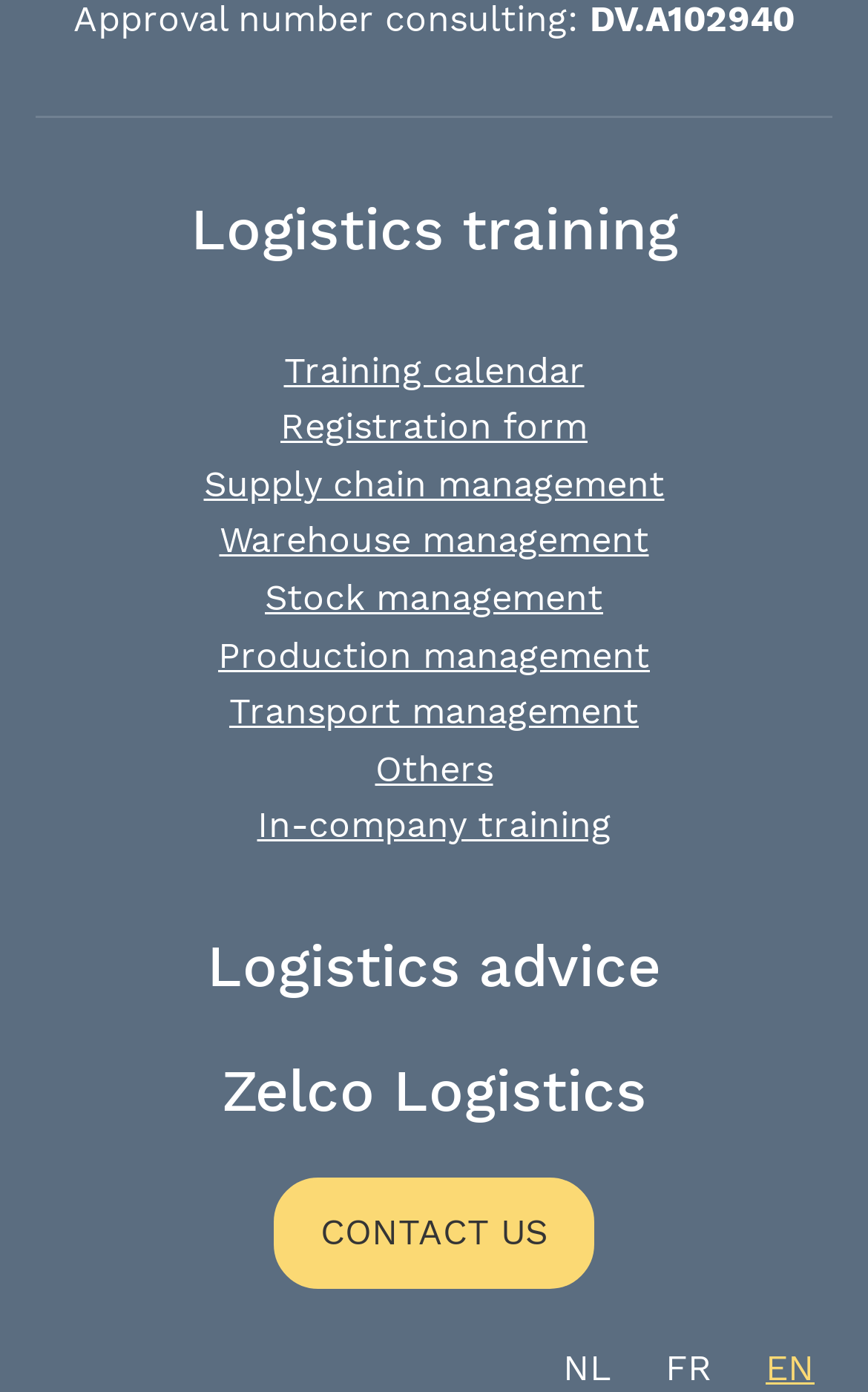Show the bounding box coordinates for the element that needs to be clicked to execute the following instruction: "View Registration form". Provide the coordinates in the form of four float numbers between 0 and 1, i.e., [left, top, right, bottom].

[0.219, 0.287, 0.781, 0.327]